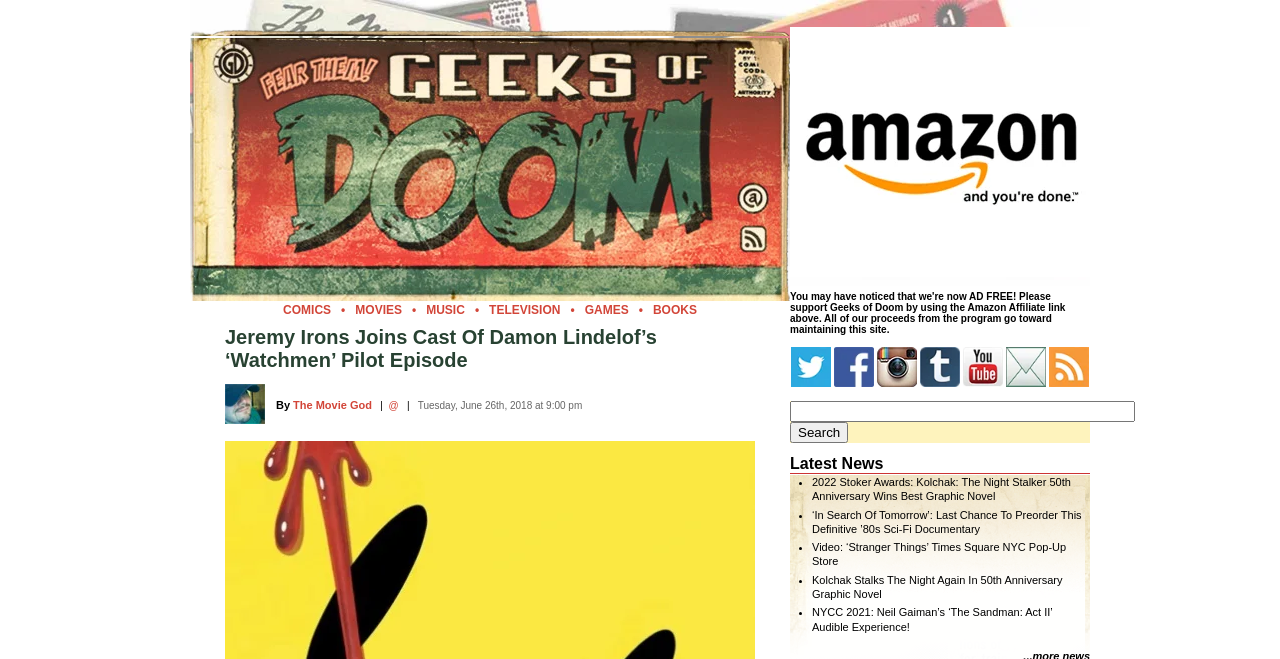Please locate the bounding box coordinates of the element that needs to be clicked to achieve the following instruction: "Follow Geeks of Doom on Twitter". The coordinates should be four float numbers between 0 and 1, i.e., [left, top, right, bottom].

[0.618, 0.527, 0.65, 0.587]